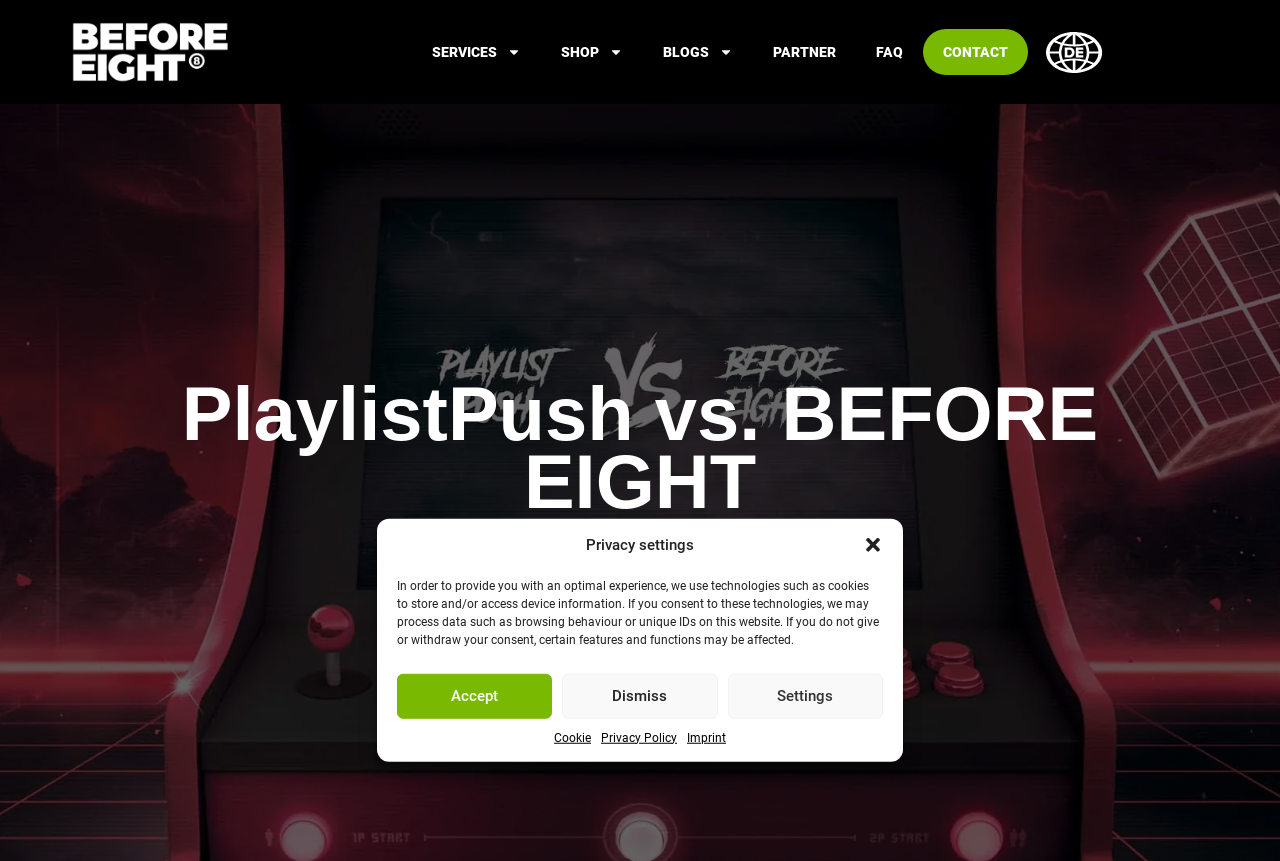Determine the bounding box coordinates of the region that needs to be clicked to achieve the task: "Go to 'SERVICES'".

[0.322, 0.034, 0.423, 0.087]